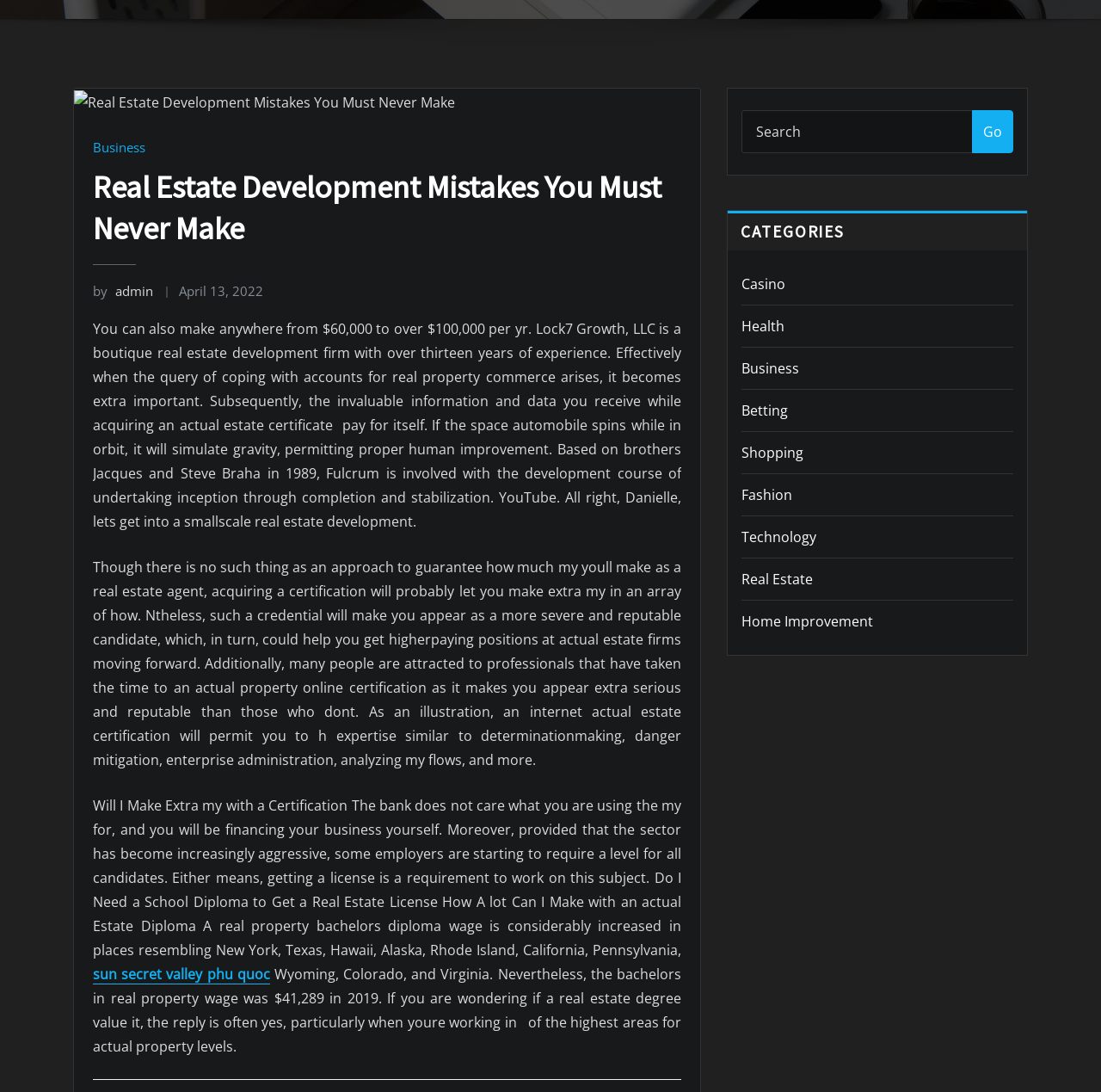Provide the bounding box coordinates of the HTML element this sentence describes: "Real Estate". The bounding box coordinates consist of four float numbers between 0 and 1, i.e., [left, top, right, bottom].

[0.673, 0.522, 0.738, 0.539]